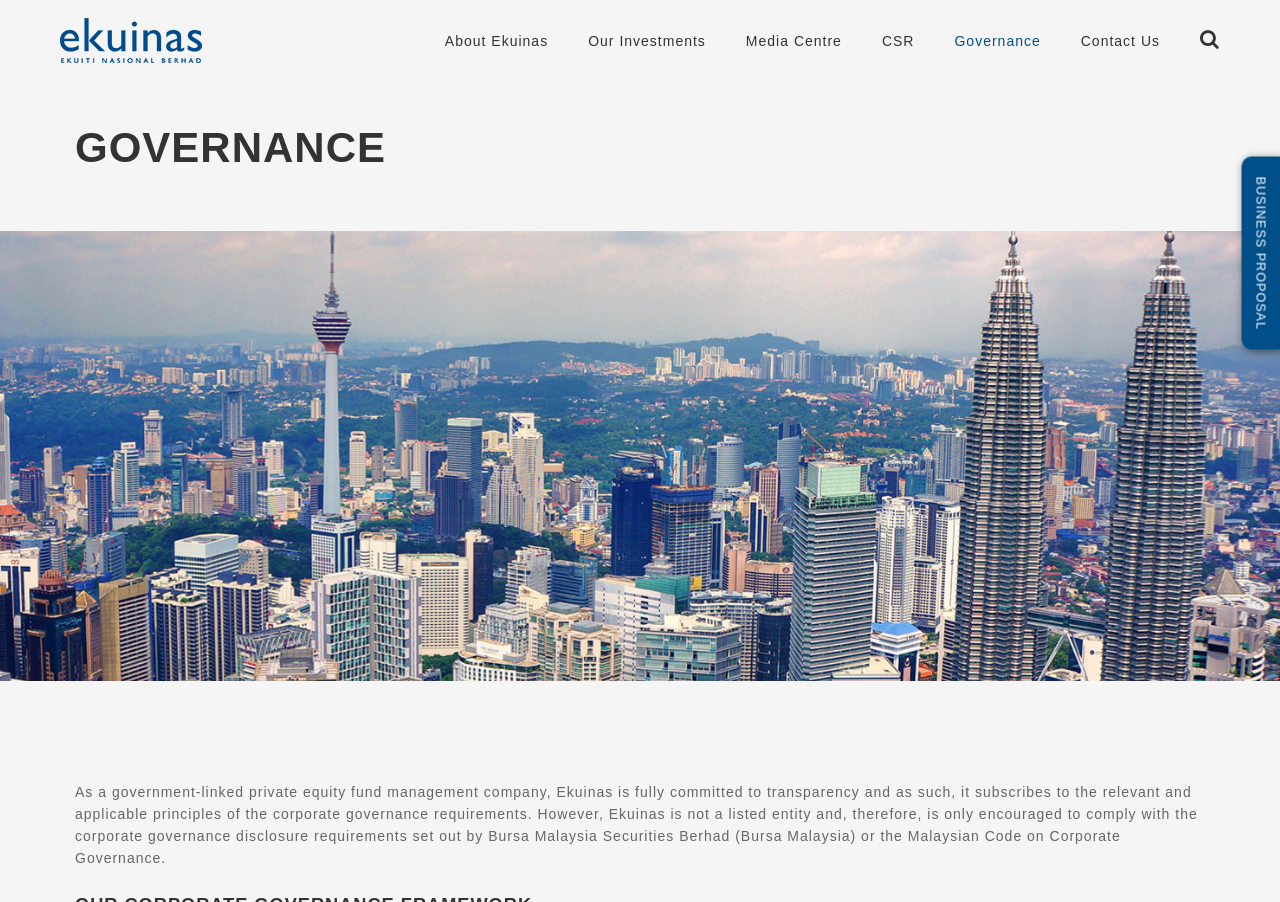How many links are present in the top navigation bar?
Utilize the image to construct a detailed and well-explained answer.

The top navigation bar contains links to 'About Ekuinas', 'Our Investments', 'Media Centre', 'CSR', 'Governance', and 'Contact Us'. There is also a link with a font awesome icon ''. Therefore, there are 7 links in total.